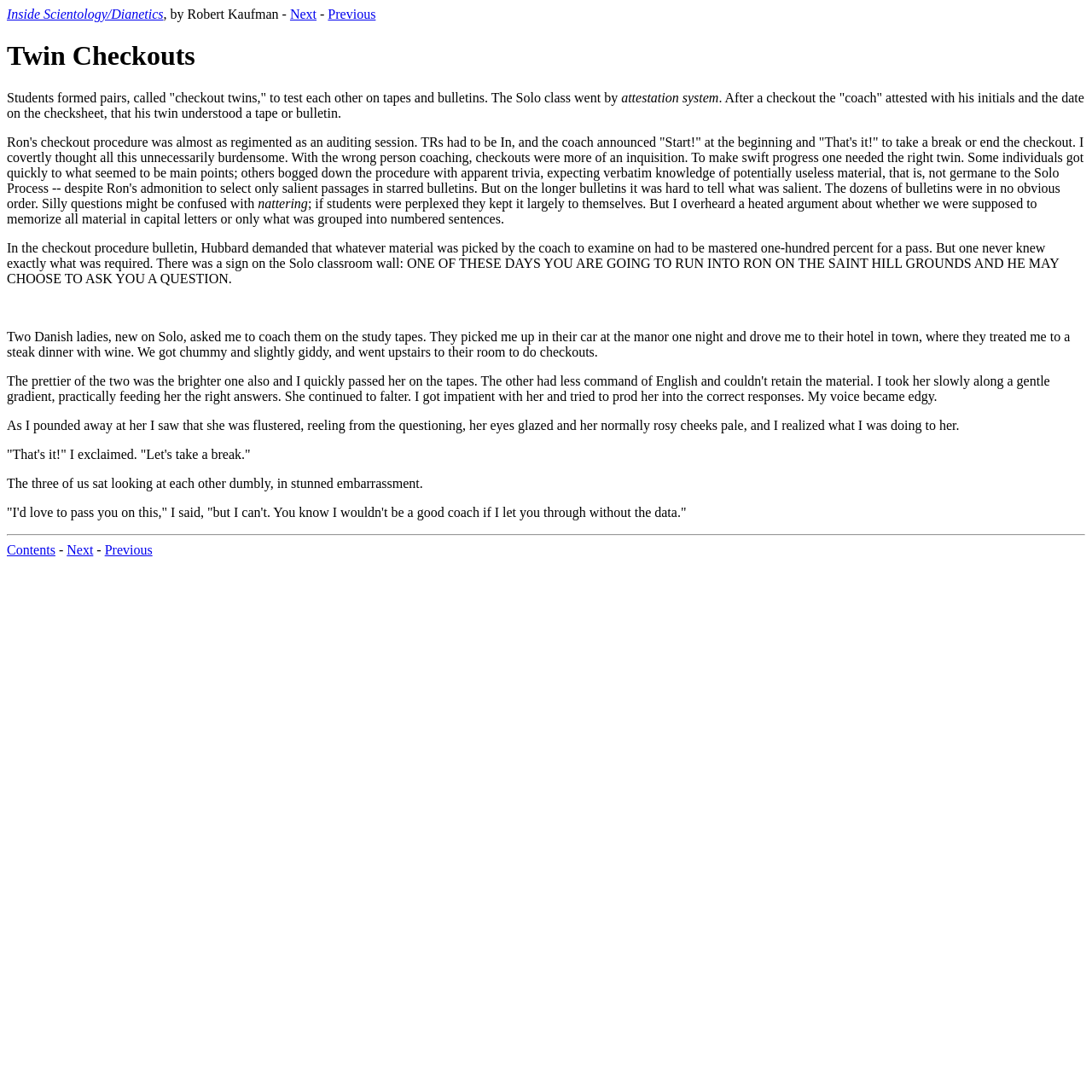Offer a meticulous caption that includes all visible features of the webpage.

The webpage is about "Inside Scientology/Dianetics - Twin Checkouts" and appears to be a personal account or memoir about the author's experience with Scientology. At the top of the page, there is a title "Inside Scientology/Dianetics" followed by a subtitle "by Robert Kaufman" and navigation links "Next" and "Previous". 

Below the title, there is a heading "Twin Checkouts" that spans almost the entire width of the page. The main content of the page is a series of paragraphs describing the author's experience with "Twin Checkouts", a process in Scientology where students are paired to test each other on tapes and bulletins. The text describes the procedure, the author's thoughts and feelings about it, and a personal anecdote about coaching two Danish ladies.

There are several links at the bottom of the page, including "Contents", "Next", and "Previous", which suggest that this is part of a larger document or series of pages. A horizontal separator line divides the main content from the links at the bottom. Overall, the page appears to be a personal and reflective account of the author's experience with Scientology.